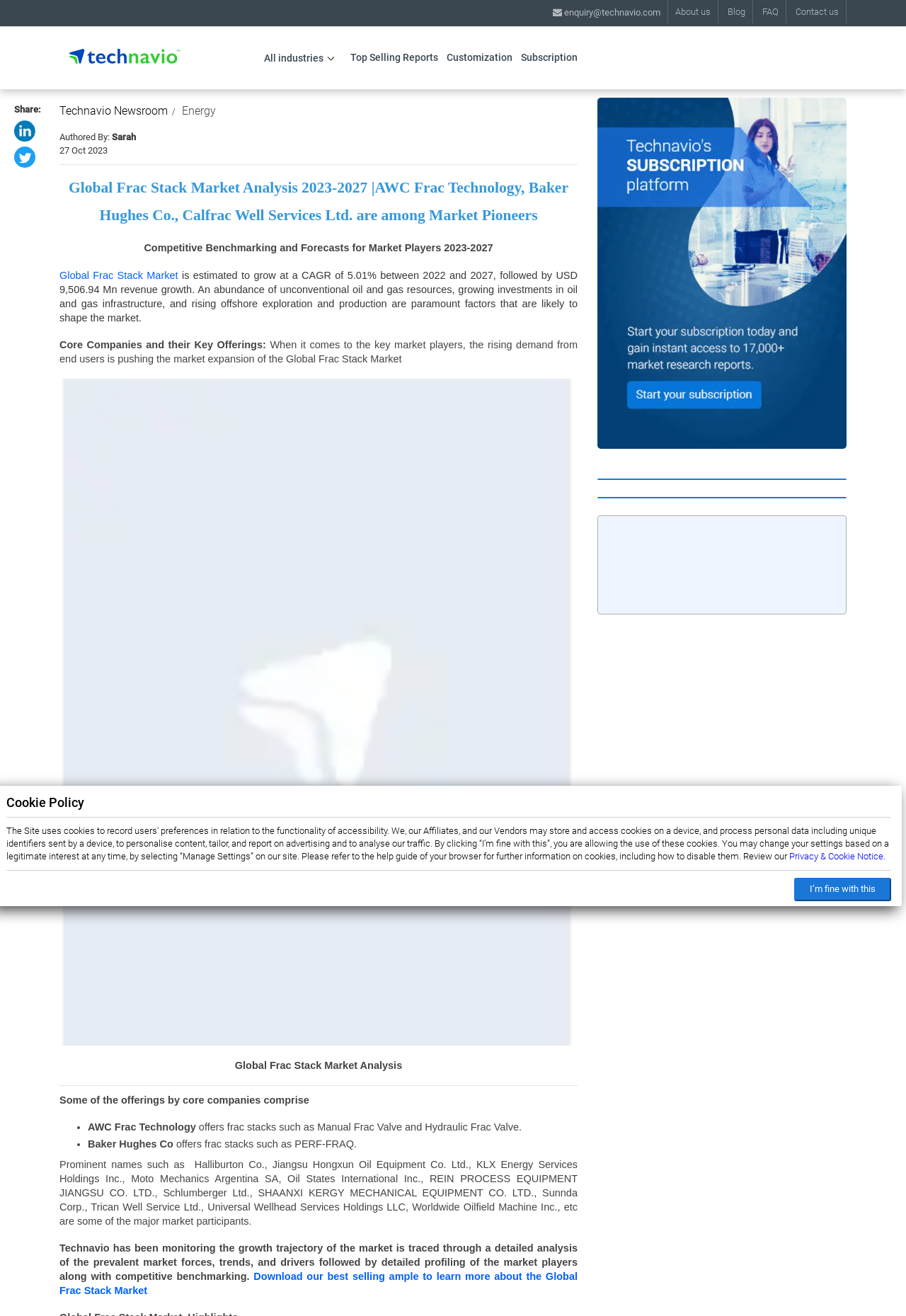Locate and provide the bounding box coordinates for the HTML element that matches this description: "Top Selling Reports".

[0.386, 0.039, 0.483, 0.048]